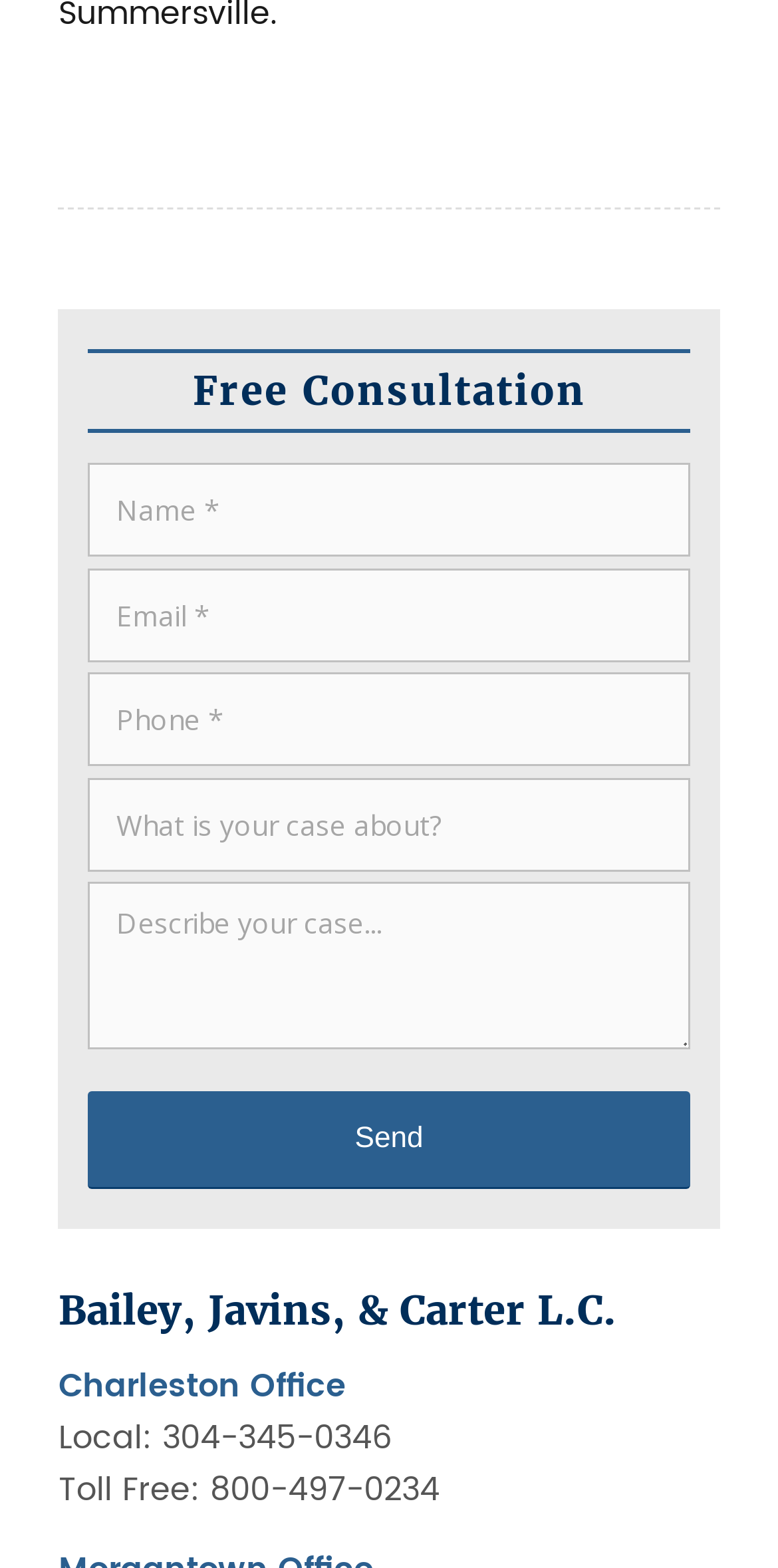Provide the bounding box coordinates for the UI element that is described by this text: "name="your-message" placeholder="Describe your case..."". The coordinates should be in the form of four float numbers between 0 and 1: [left, top, right, bottom].

[0.113, 0.563, 0.887, 0.67]